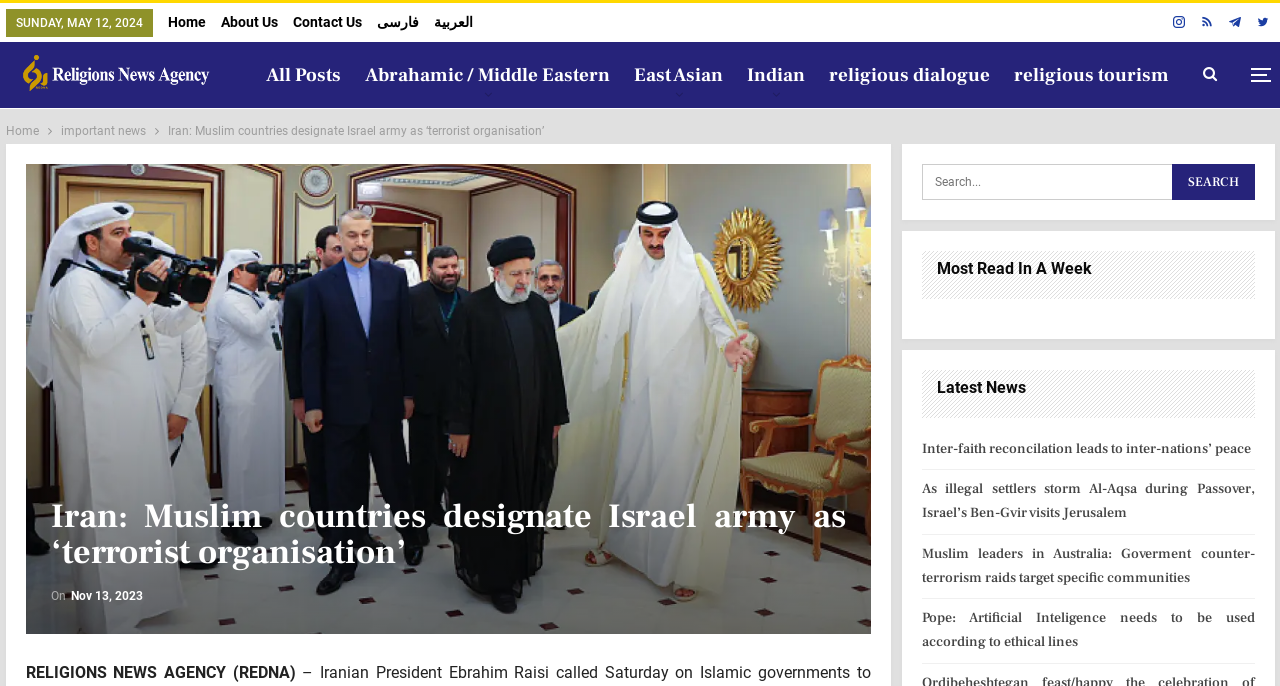Identify the bounding box for the element characterized by the following description: "Abrahamic / Middle Eastern".

[0.28, 0.061, 0.482, 0.157]